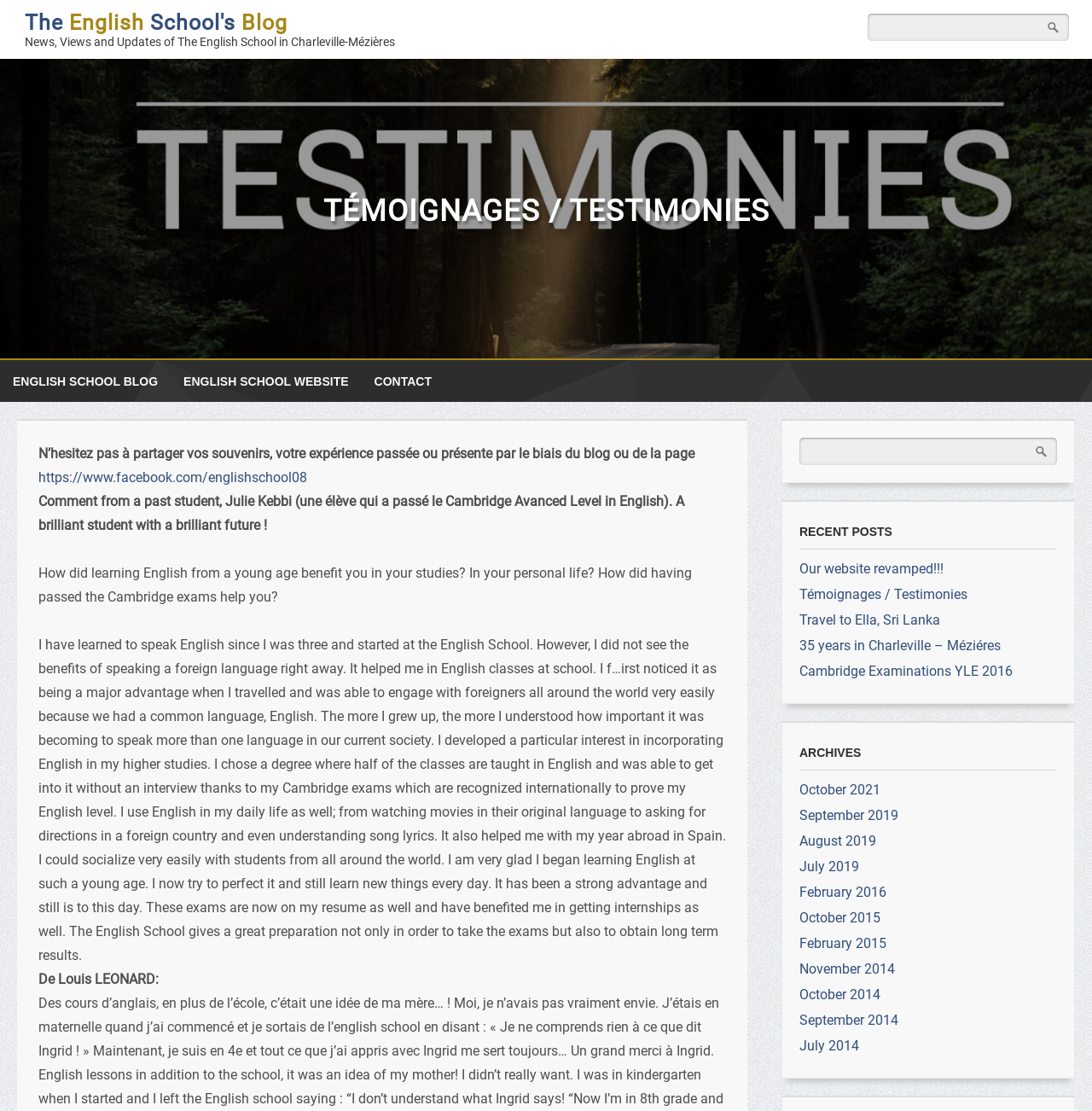Provide a brief response using a word or short phrase to this question:
What is the topic of the first testimony?

Learning English from a young age